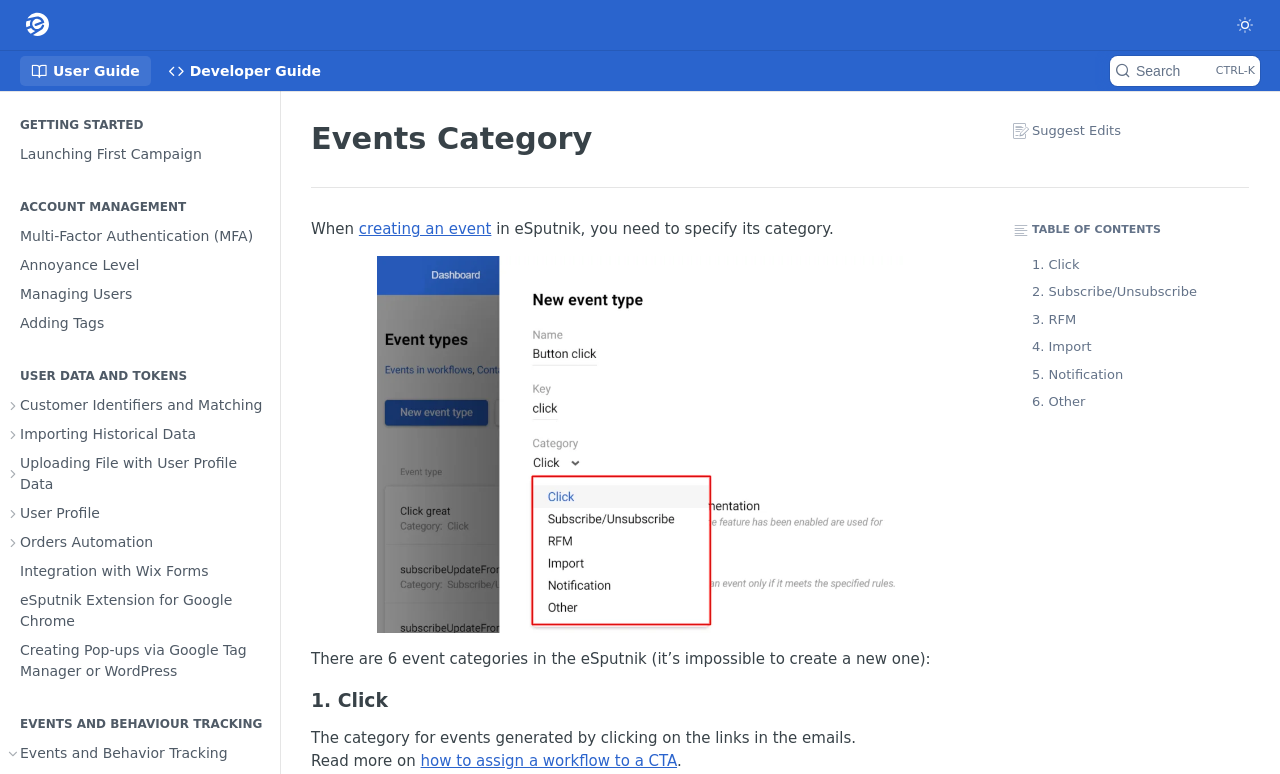Determine the coordinates of the bounding box that should be clicked to complete the instruction: "Log in to account". The coordinates should be represented by four float numbers between 0 and 1: [left, top, right, bottom].

None